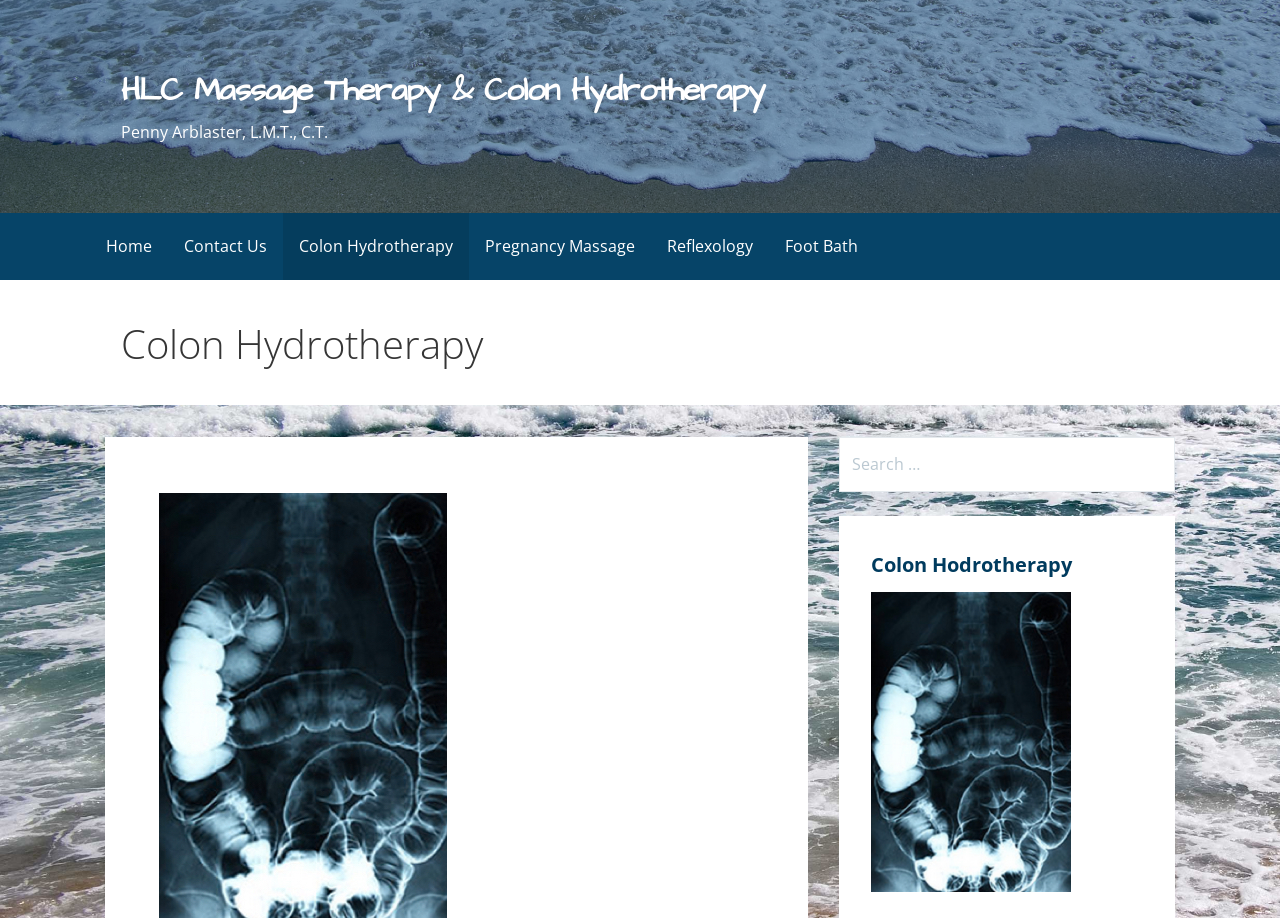Is there a search function on the webpage?
Based on the image, answer the question with a single word or brief phrase.

Yes